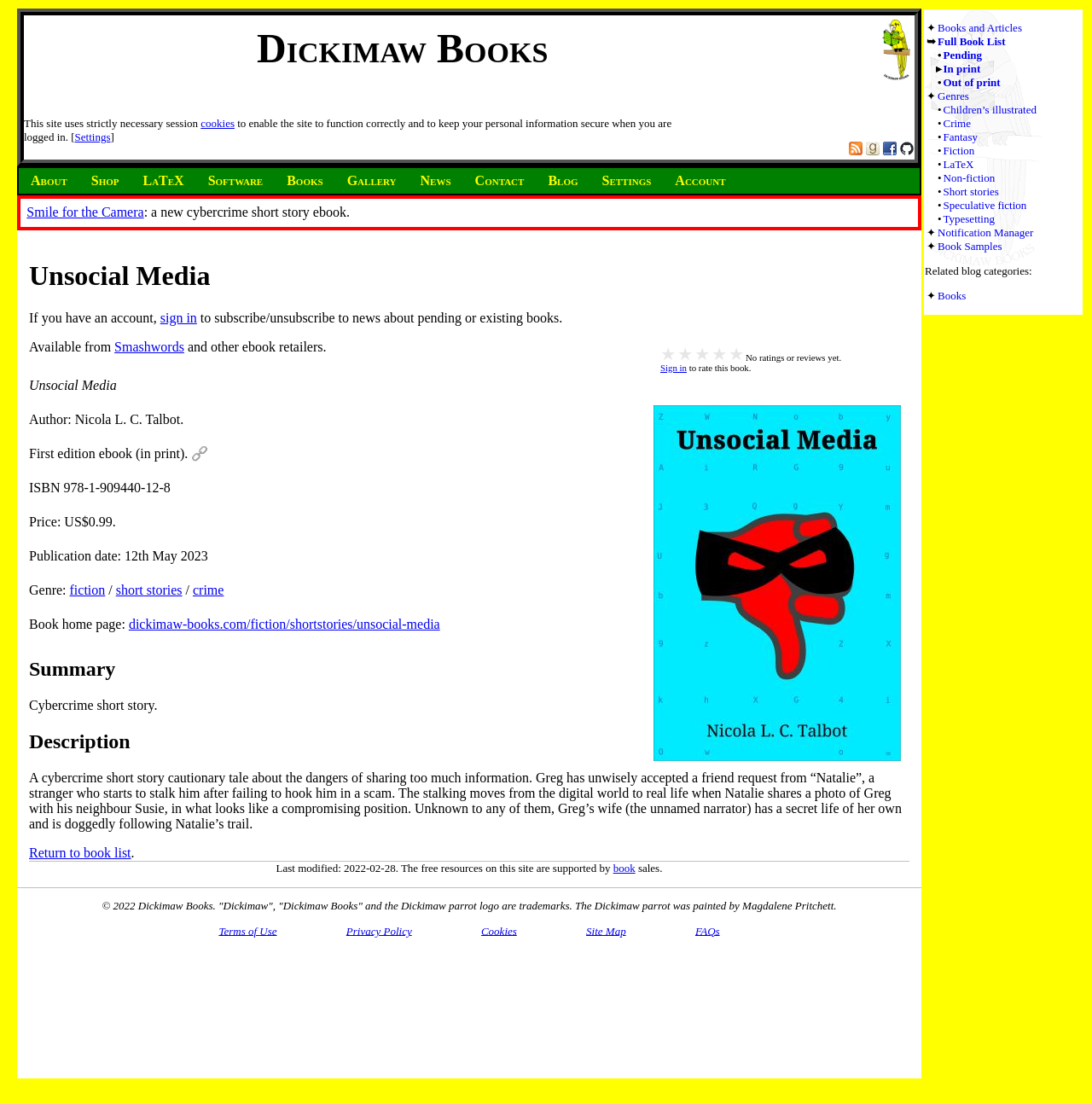Use the information in the screenshot to answer the question comprehensively: What is the genre of the book 'Smile for the Camera'?

I found the link 'Smile for the Camera' and then looked for the genre information associated with it. I found the link 'crime' which is related to the book, indicating that it is the genre of the book.